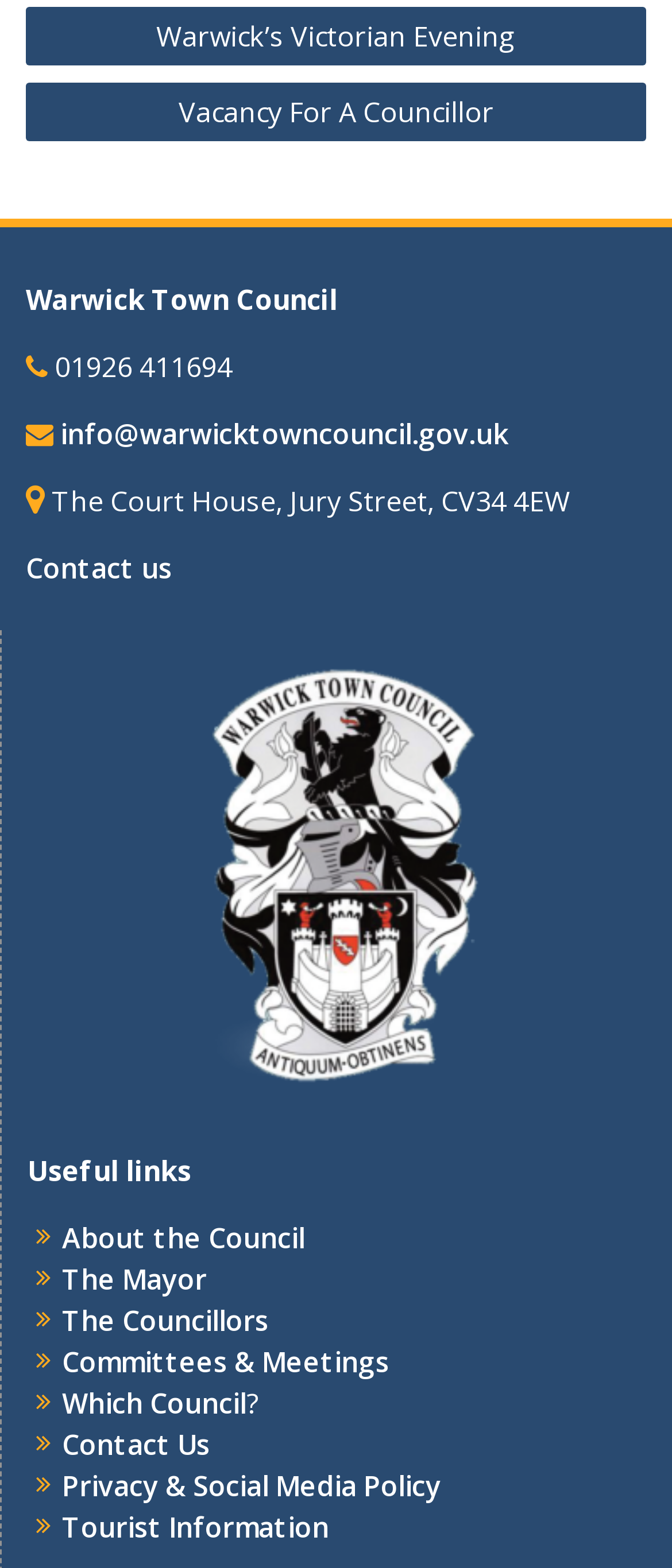Determine the bounding box coordinates of the clickable element necessary to fulfill the instruction: "View Tourist Information". Provide the coordinates as four float numbers within the 0 to 1 range, i.e., [left, top, right, bottom].

[0.092, 0.962, 0.49, 0.986]